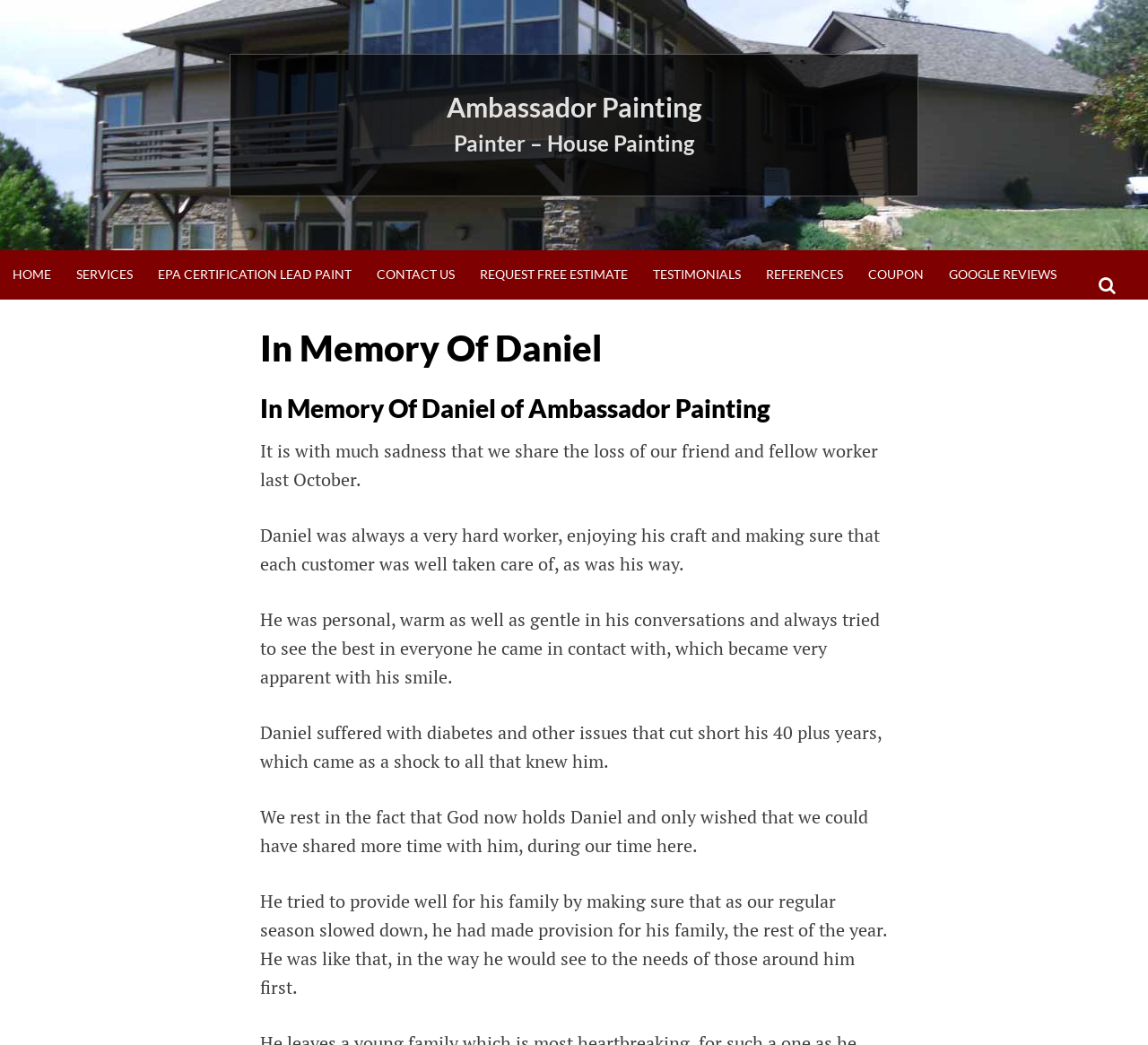What is the occupation of the person being remembered?
Give a thorough and detailed response to the question.

The occupation of the person being remembered can be inferred from the text 'Daniel was always a very hard worker, enjoying his craft and making sure that each customer was well taken care of, as was his way.' which suggests that Daniel was a painter, and the company name 'Ambassador Painting' also supports this conclusion.